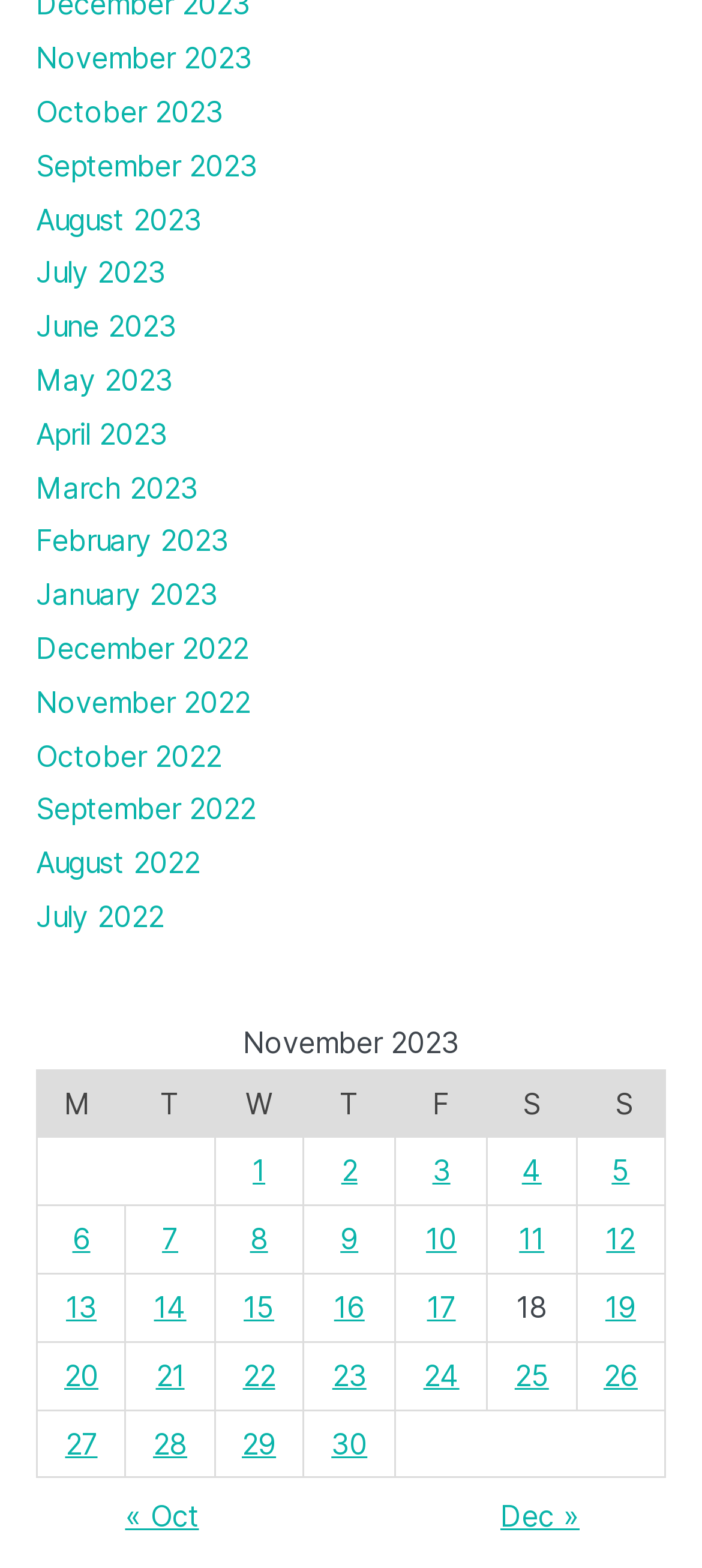Locate the bounding box coordinates for the element described below: "8". The coordinates must be four float values between 0 and 1, formatted as [left, top, right, bottom].

[0.356, 0.779, 0.382, 0.802]